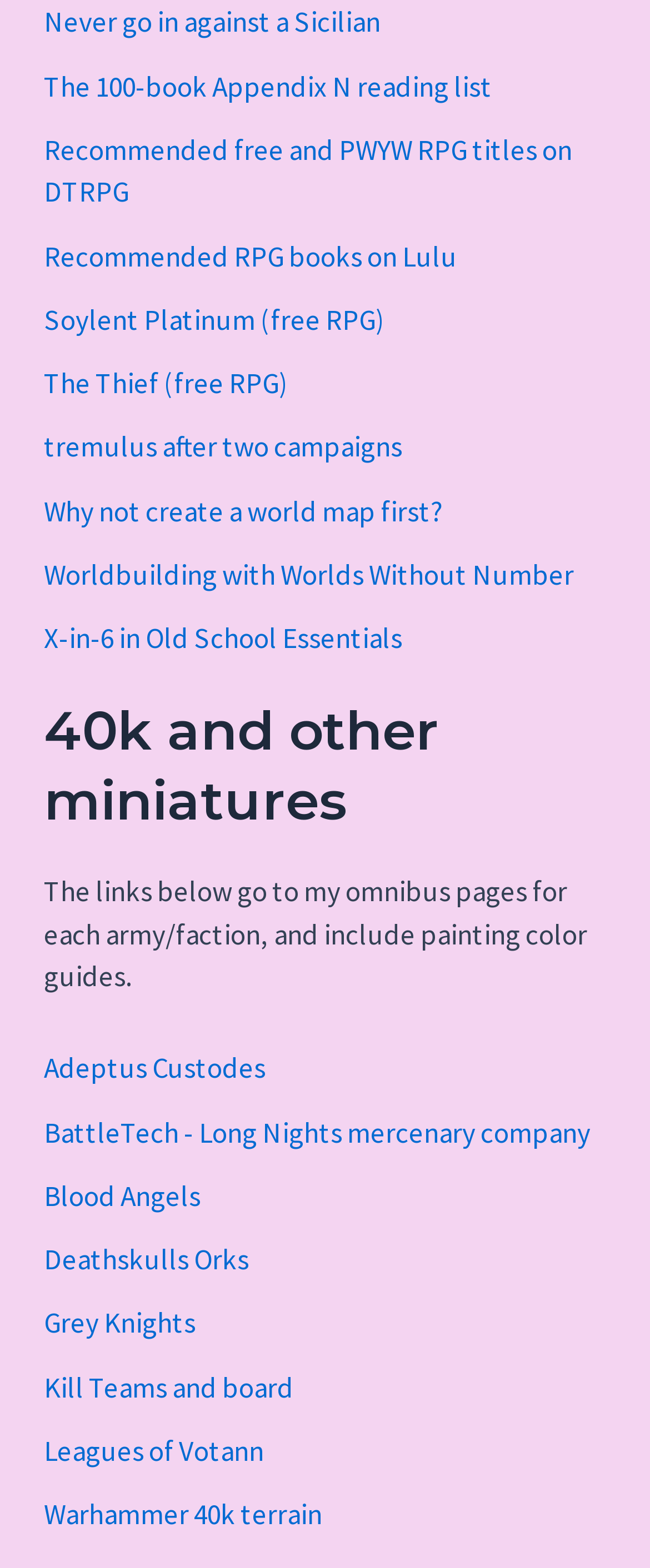Based on the image, provide a detailed response to the question:
How many links are there in the 40k and other miniatures section?

I counted the number of links in the section of the page labeled '40k and other miniatures', which are 'Adeptus Custodes', 'BattleTech - Long Nights mercenary company', 'Blood Angels', 'Deathskulls Orks', 'Grey Knights', 'Kill Teams and board', 'Leagues of Votann', and 'Warhammer 40k terrain'.